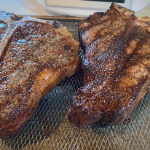What is indicated by the marbled fat?
Based on the image, please offer an in-depth response to the question.

According to the caption, the marbled fat glistens, indicating tenderness and moisture, which suggests that the steaks are of high quality and will be juicy and tender when consumed.